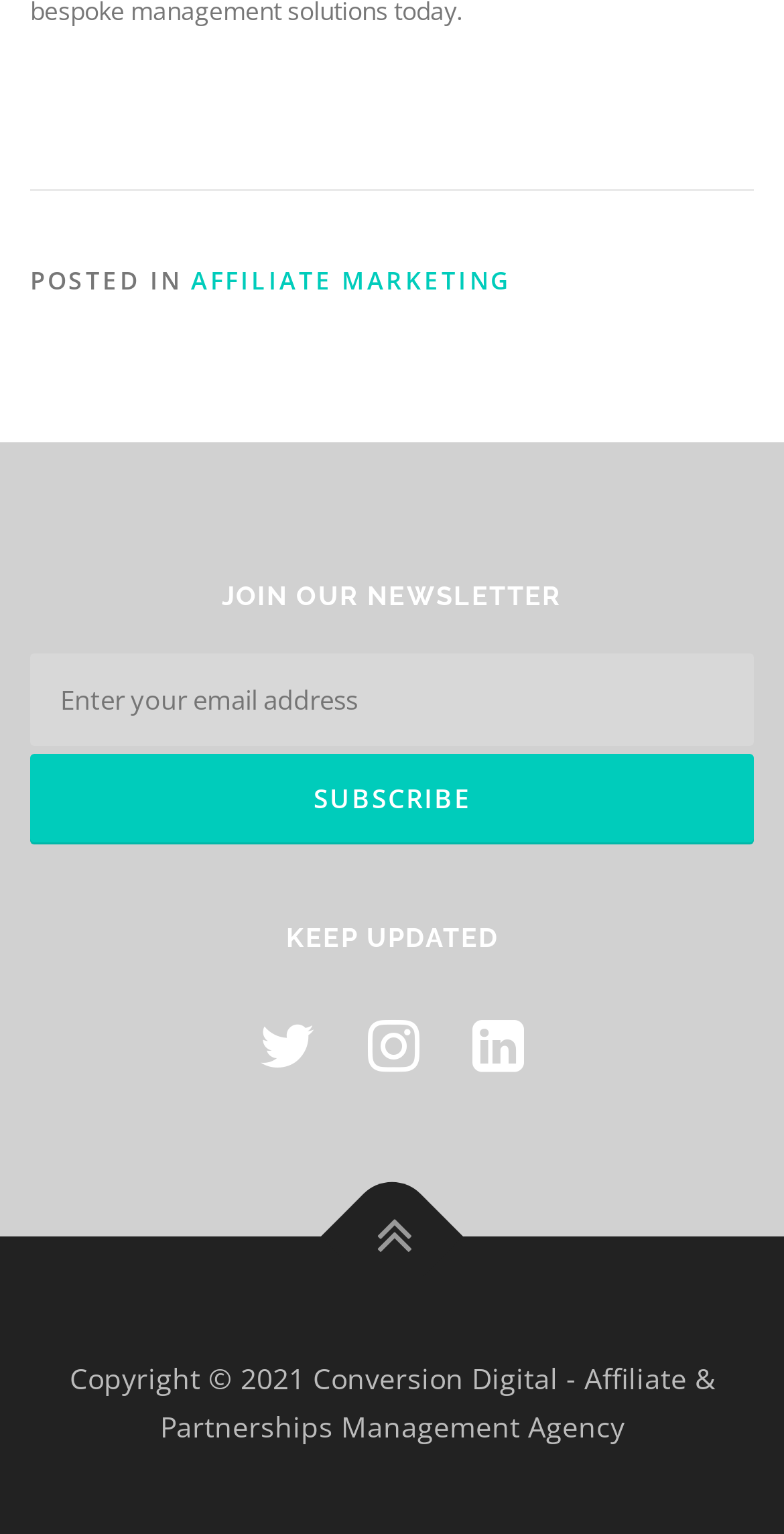What is the name of the agency?
With the help of the image, please provide a detailed response to the question.

The name of the agency is mentioned in the copyright text at the bottom of the webpage, which states 'Copyright © 2021 Conversion Digital - Affiliate & Partnerships Management Agency'.